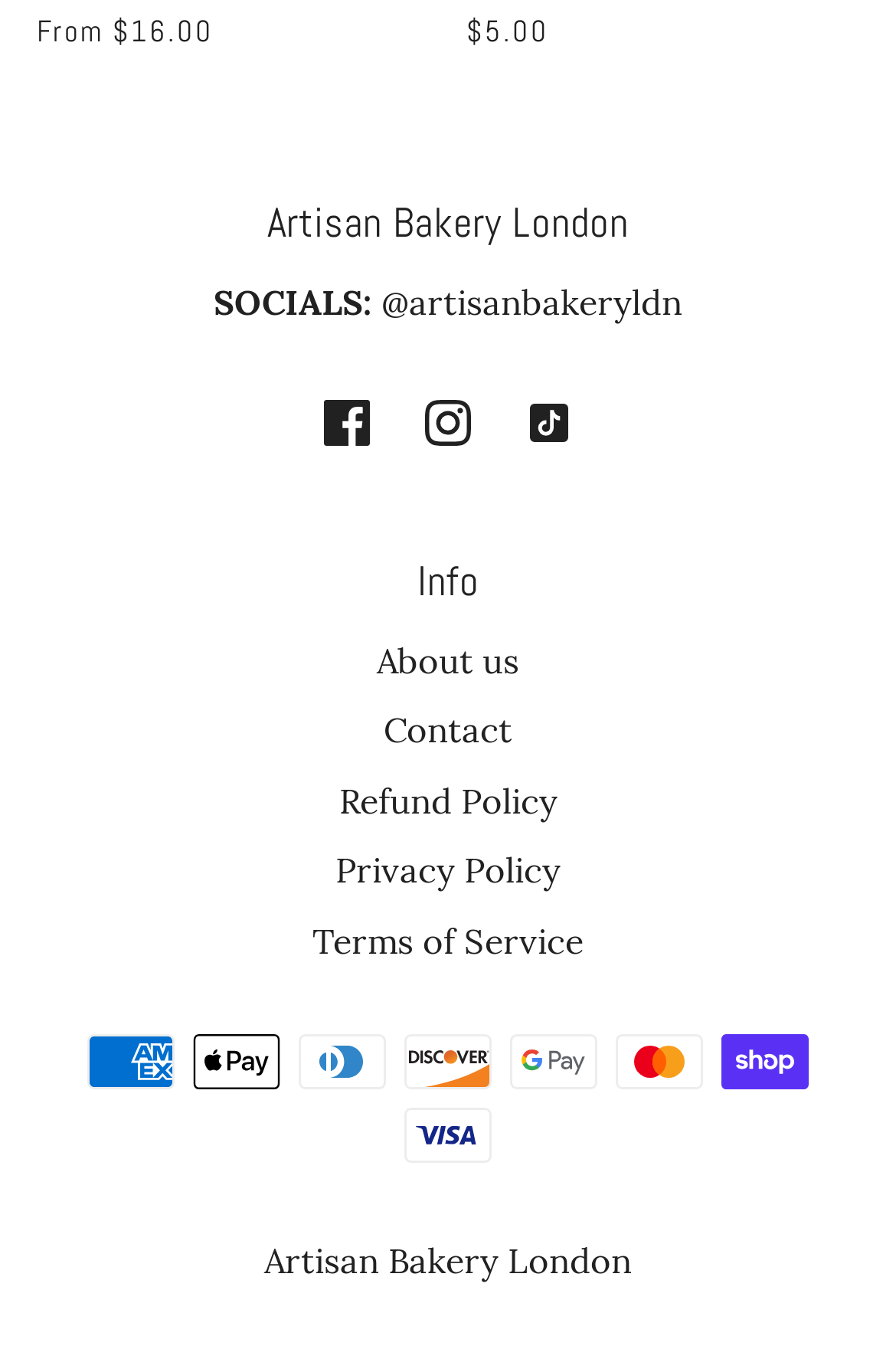What is the price range of products?
Examine the image and provide an in-depth answer to the question.

The price range of products can be inferred from the static text elements '$16.00' and '$5.00' with bounding box coordinates [0.126, 0.009, 0.238, 0.038] and [0.521, 0.009, 0.613, 0.038] respectively. These elements are likely to represent the price range of products offered by the bakery.